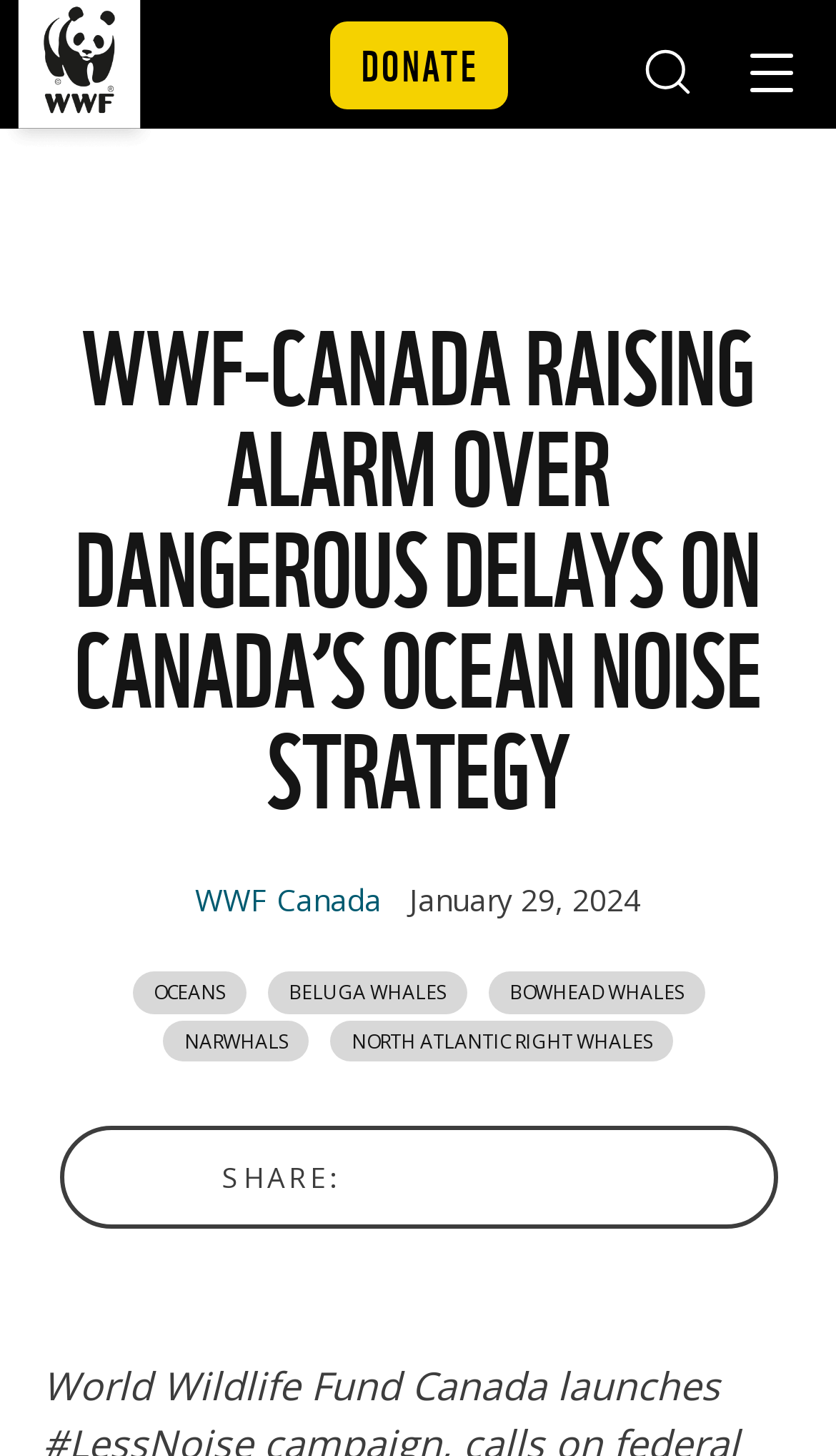Please provide a one-word or short phrase answer to the question:
What is the purpose of the 'DONATE' link?

To donate